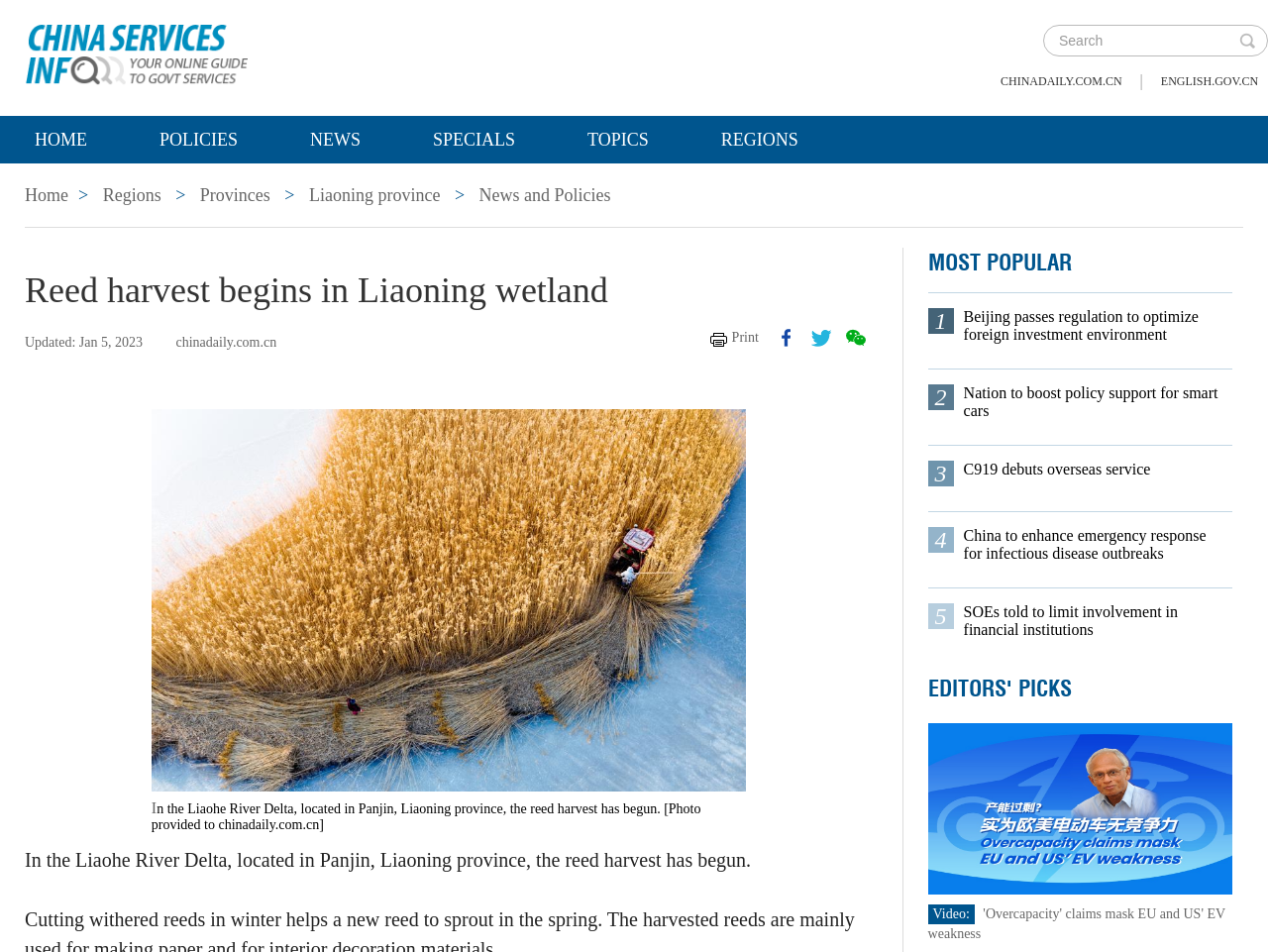Highlight the bounding box coordinates of the region I should click on to meet the following instruction: "Read editors' picks".

[0.732, 0.708, 0.845, 0.739]